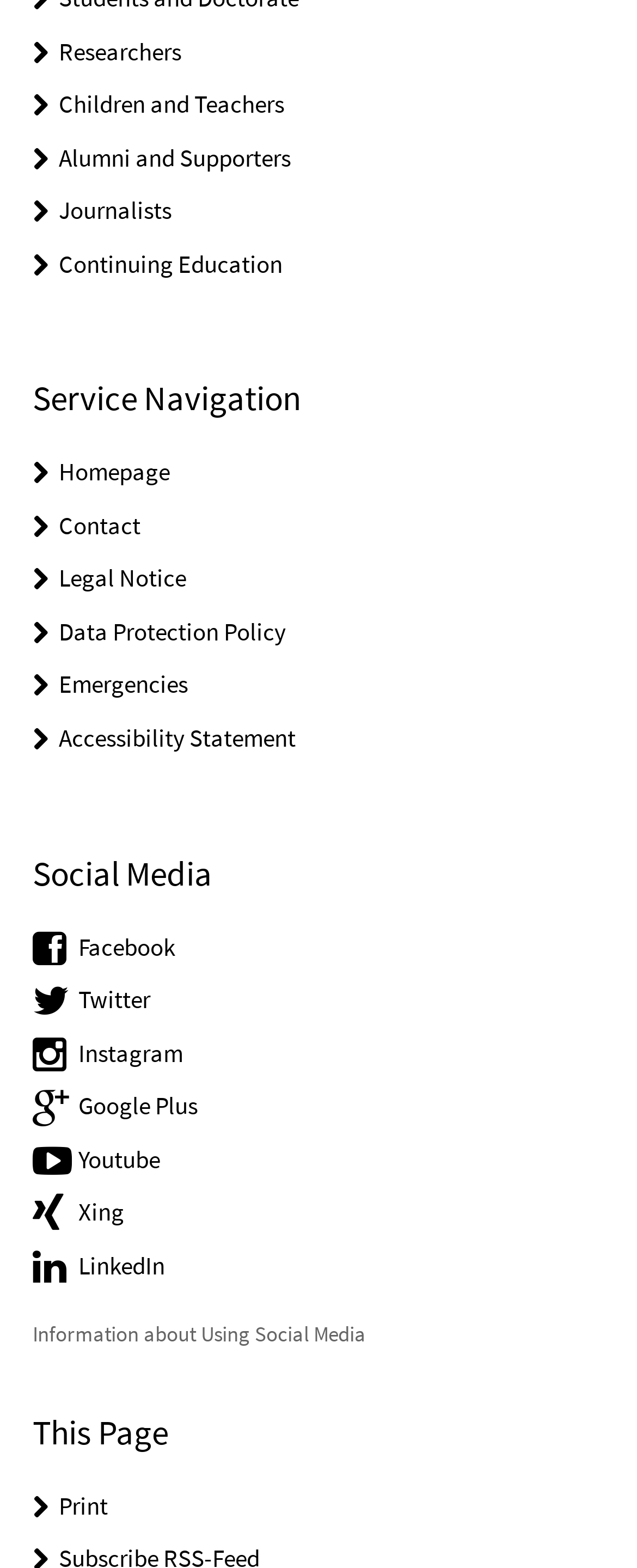Please identify the bounding box coordinates of the element that needs to be clicked to execute the following command: "Access Facebook social media". Provide the bounding box using four float numbers between 0 and 1, formatted as [left, top, right, bottom].

[0.123, 0.593, 0.274, 0.613]